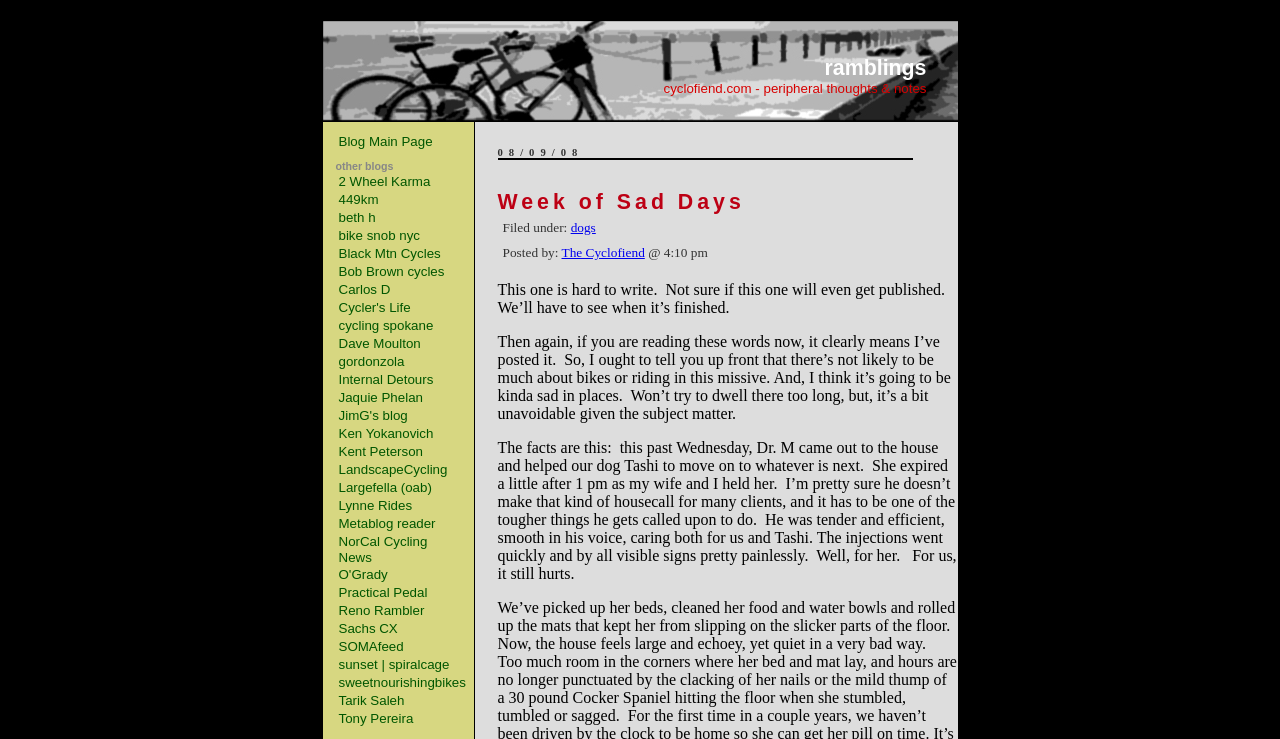Describe all the key features and sections of the webpage thoroughly.

The webpage is a blog titled "ramblings" with a subtitle "cyclofiend.com - peripheral thoughts & notes". At the top, there is a link to the "Blog Main Page". Below the title, there is a section with links to other blogs, labeled as "other blogs", which includes 29 links to various cycling-related blogs.

To the right of the "other blogs" section, there is a date "08/09/08" followed by a link to a blog post titled "Week of Sad Days". Below this, there is a section with a label "Filed under:" and a link to a category "dogs". Next to this, there is a section with a label "Posted by:" and a link to the author "The Cyclofiend", along with the time "4:10 pm".

The main content of the webpage is a blog post, which is a personal and emotional reflection on the loss of the author's dog, Tashi. The post is divided into three paragraphs, with the first paragraph introducing the topic and warning the reader that the post may be sad. The second paragraph explains the circumstances of Tashi's passing, and the third paragraph provides more details about the event and the author's emotions.